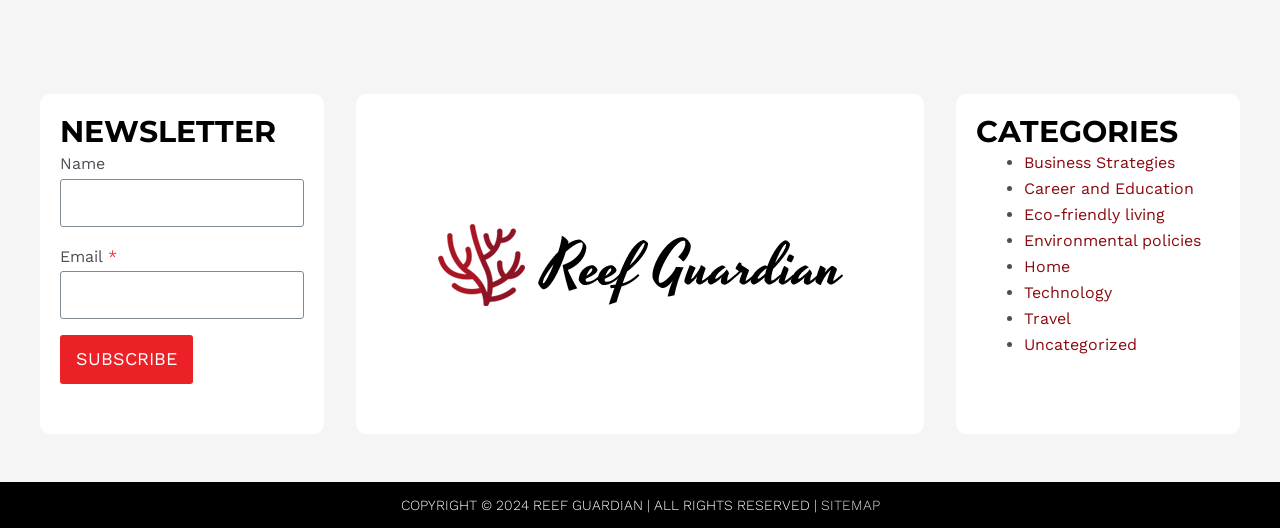What is the button below the 'Email' textbox used for?
Based on the image, answer the question with as much detail as possible.

The button below the 'Email' textbox is labeled 'SUBSCRIBE', suggesting that it is used to subscribe to a newsletter or service, possibly related to Reef Guardian, after inputting the required information.